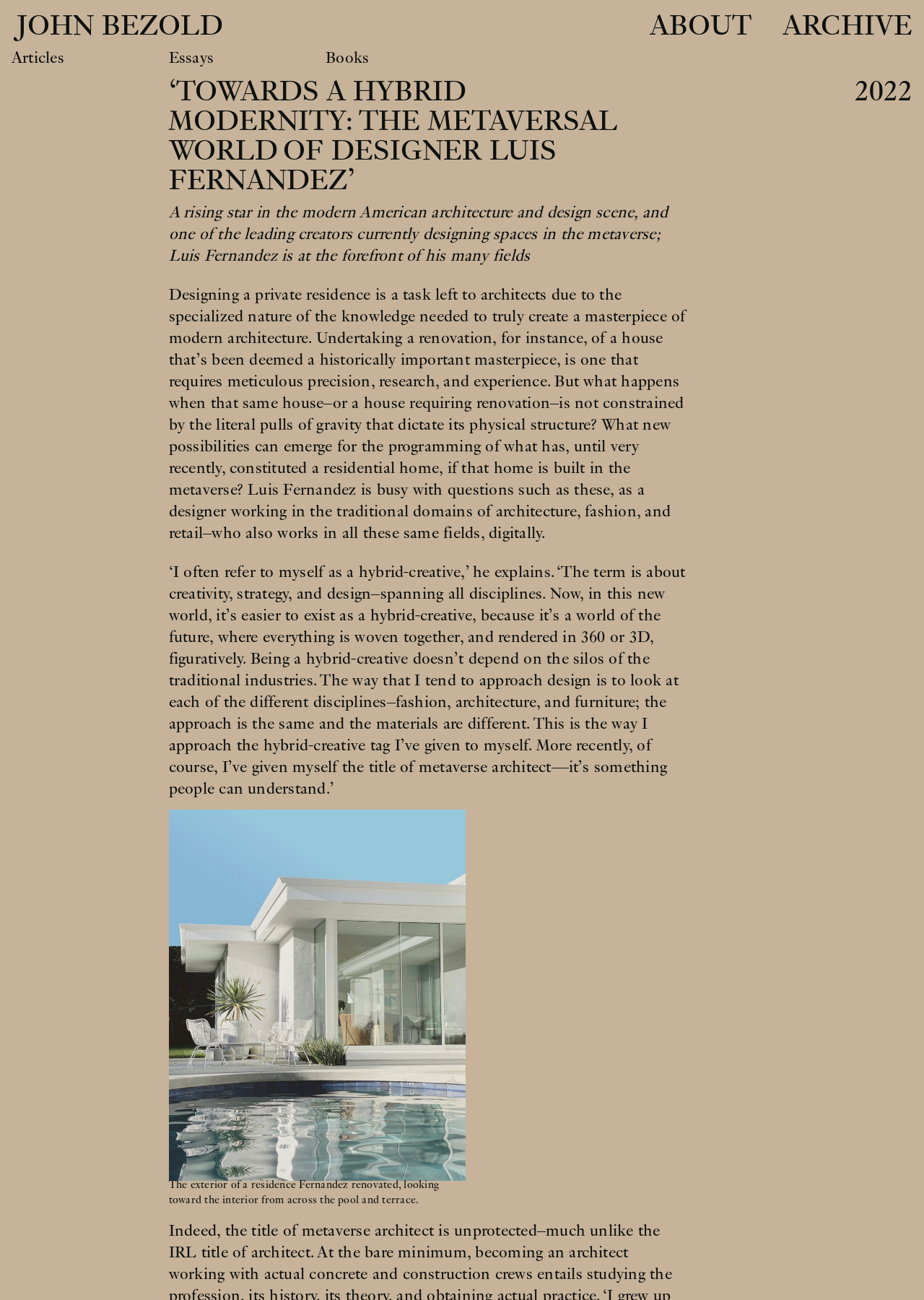Please answer the following question using a single word or phrase: 
What is the term Luis Fernandez uses to describe himself?

Hybrid-creative